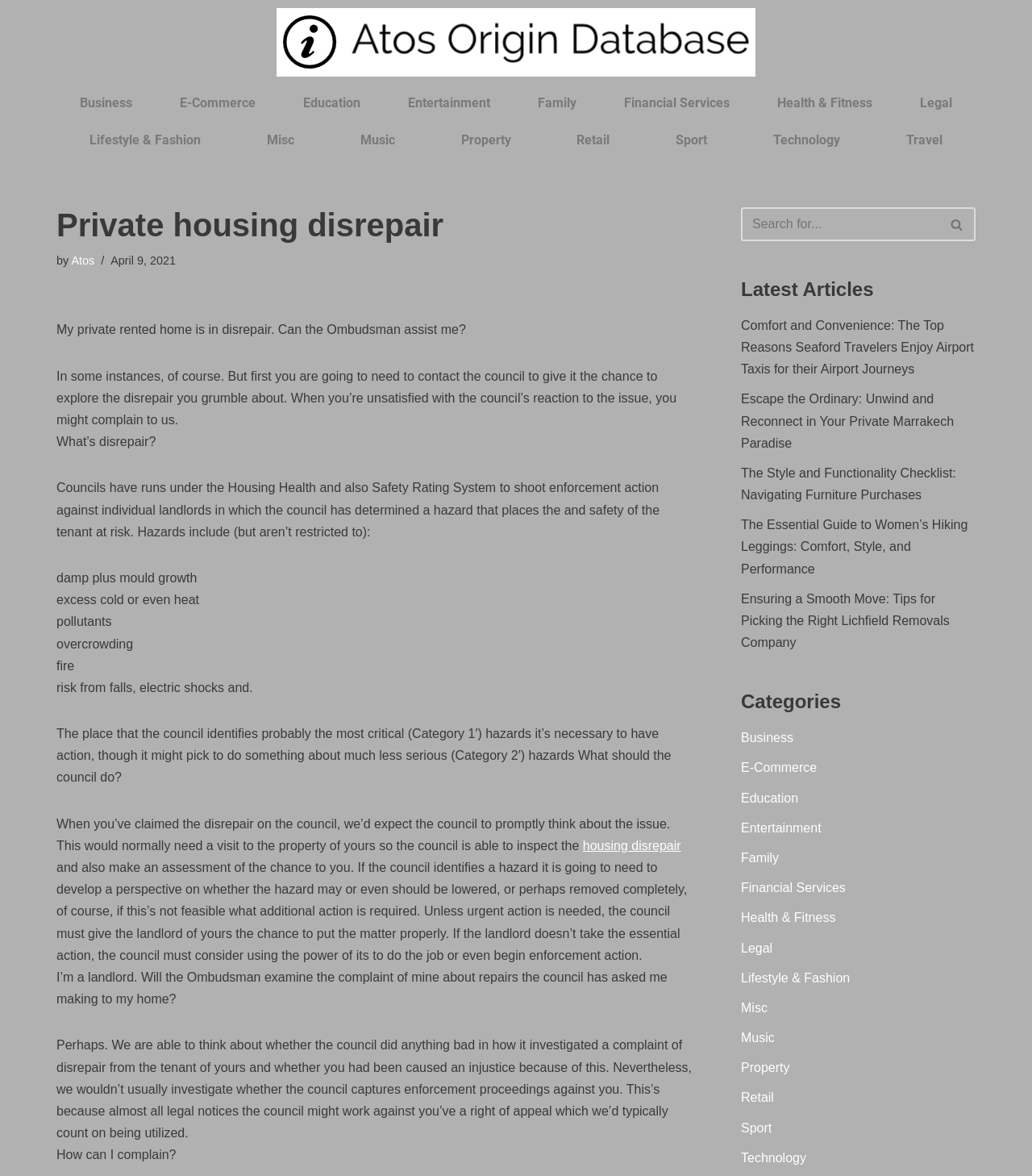What is the purpose of the council in disrepair cases?
Observe the image and answer the question with a one-word or short phrase response.

To investigate and take action